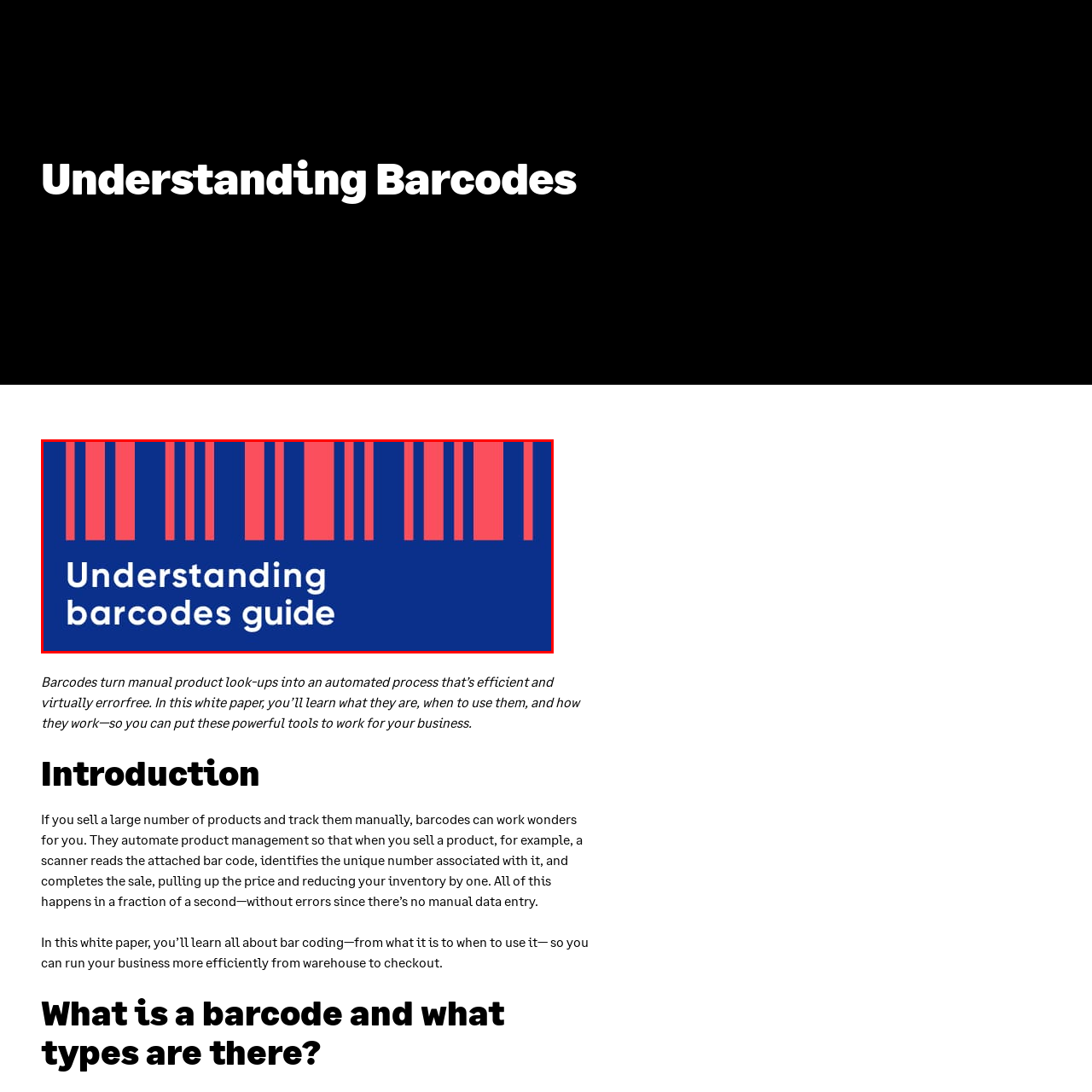What is the purpose of the guide?
Focus on the image highlighted within the red borders and answer with a single word or short phrase derived from the image.

To educate readers